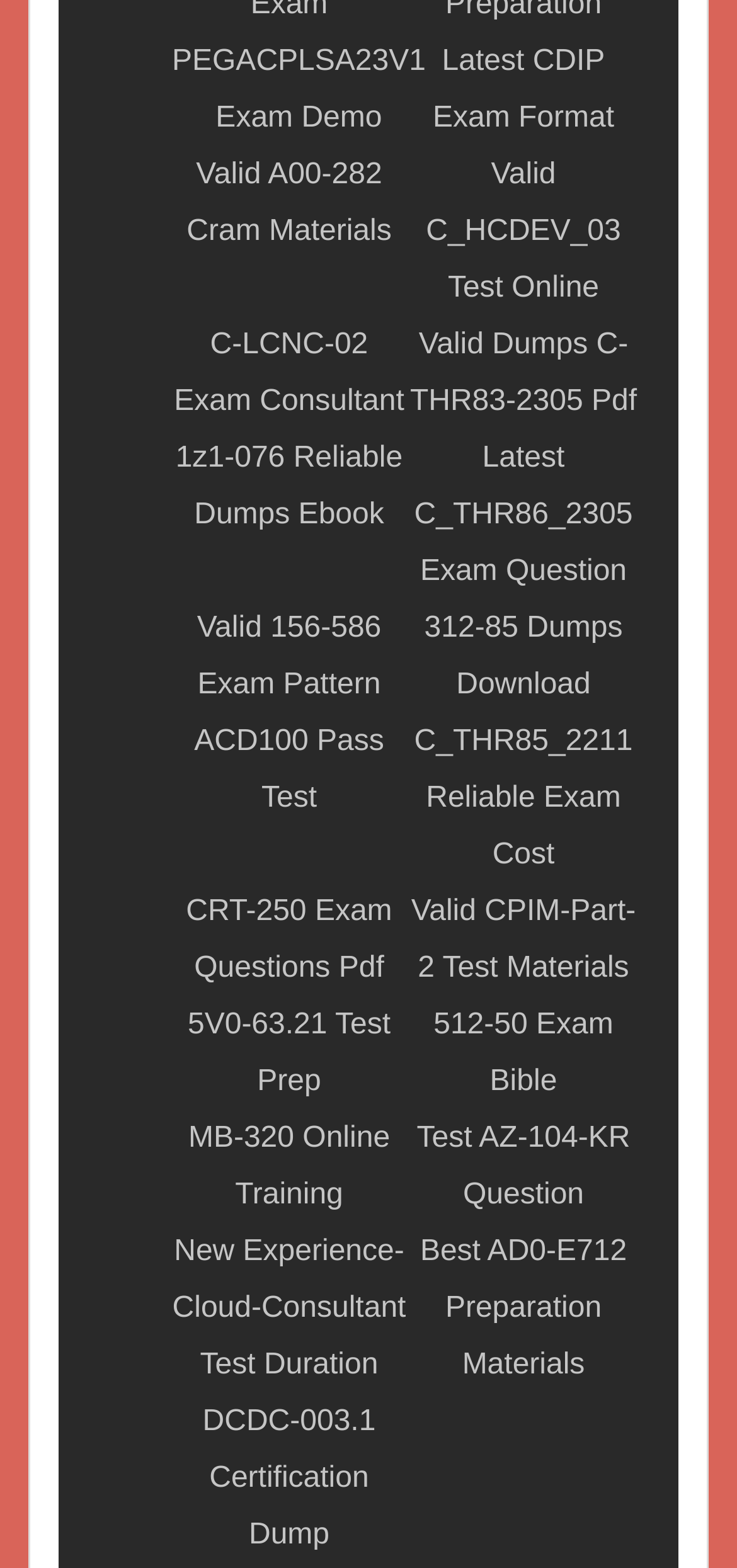Can you pinpoint the bounding box coordinates for the clickable element required for this instruction: "Access Latest CDIP Exam Format"? The coordinates should be four float numbers between 0 and 1, i.e., [left, top, right, bottom].

[0.551, 0.022, 0.869, 0.094]